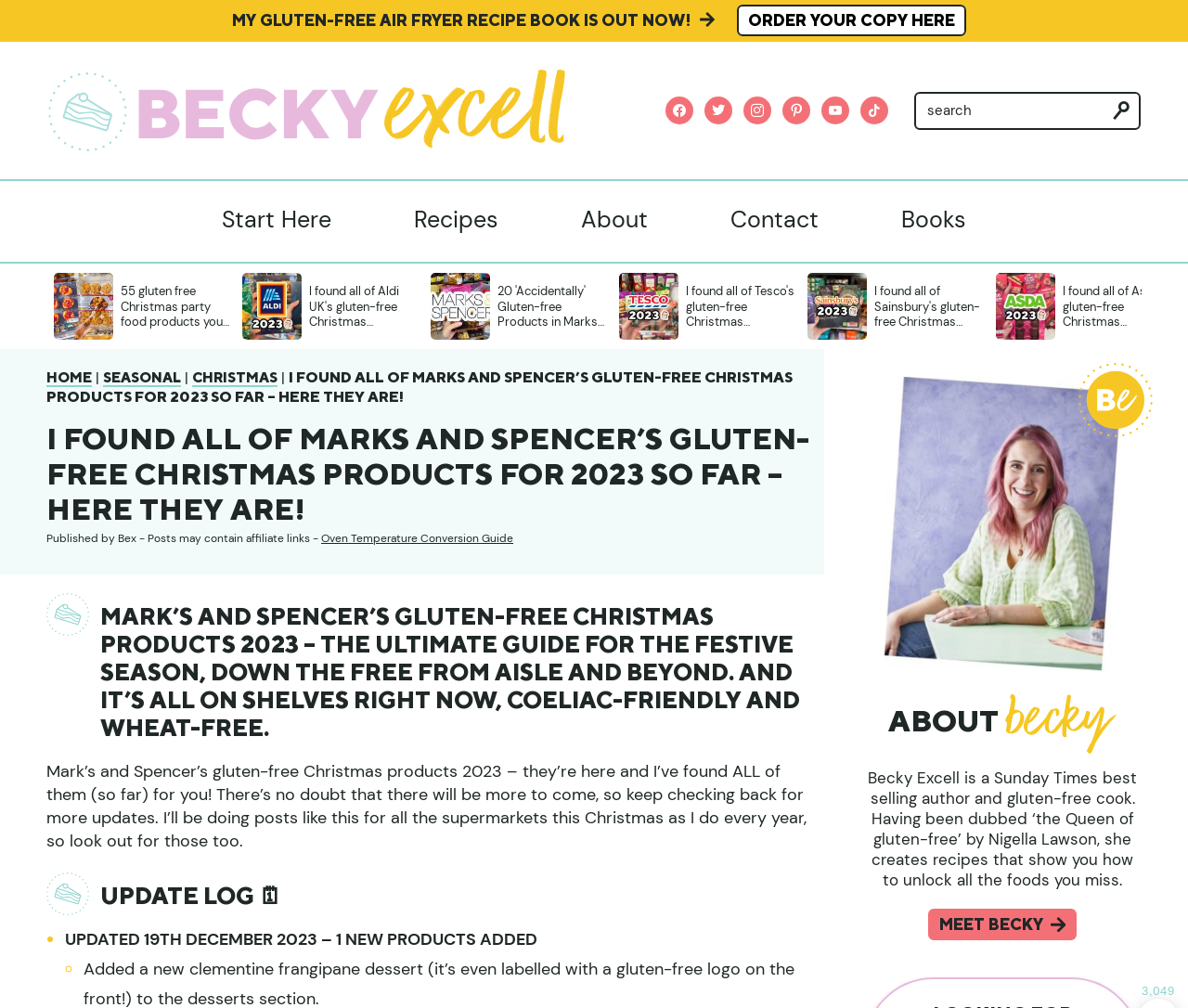Determine the bounding box coordinates of the area to click in order to meet this instruction: "Search for gluten-free recipes".

[0.77, 0.091, 0.96, 0.128]